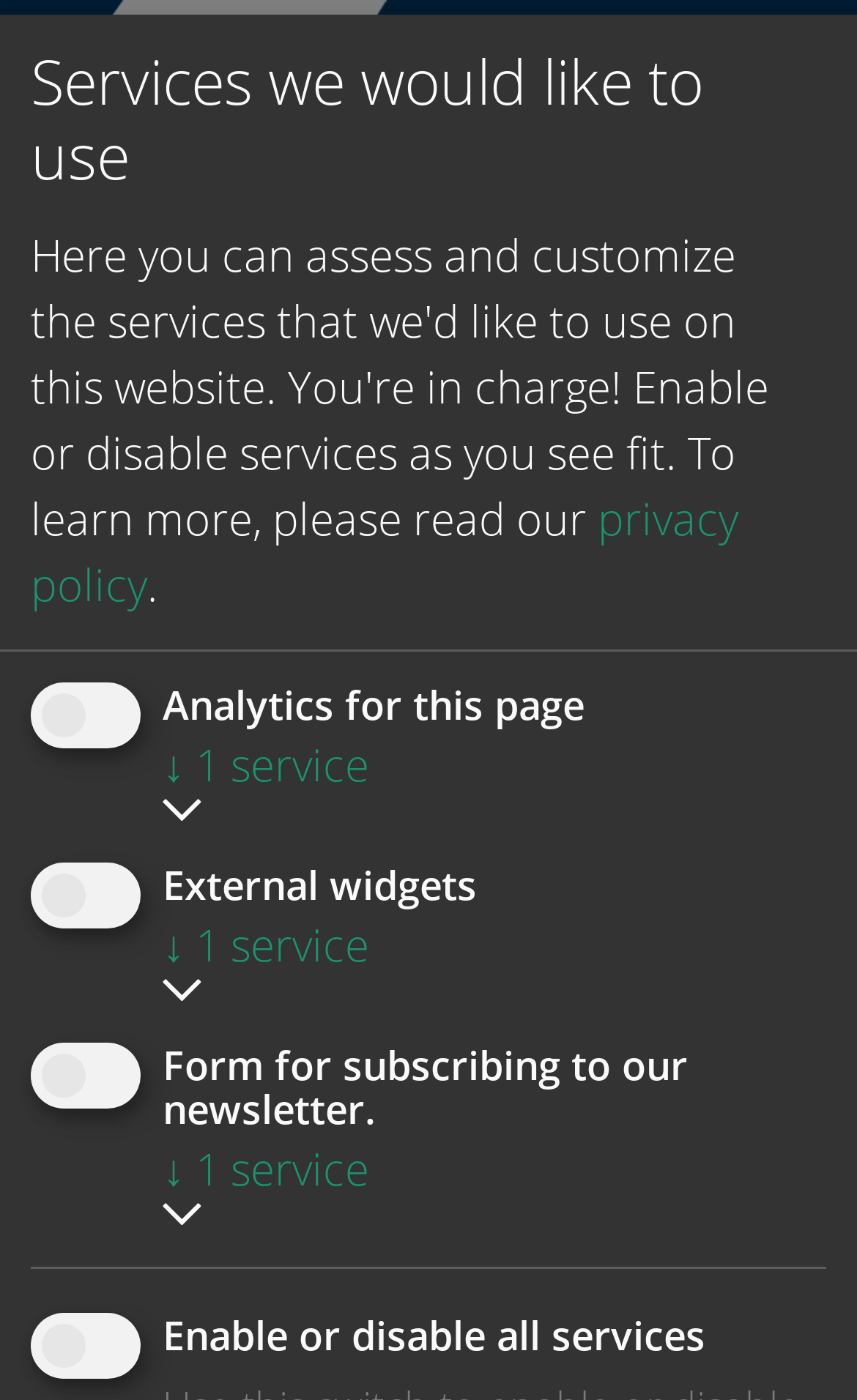What is the text that comes after 'To learn more, please read our'?
Please analyze the image and answer the question with as much detail as possible.

I looked at the StaticText element with the text 'To learn more, please read our' and saw that it is followed by a link with the text 'privacy policy', which suggests that the complete sentence is 'To learn more, please read our privacy policy'.